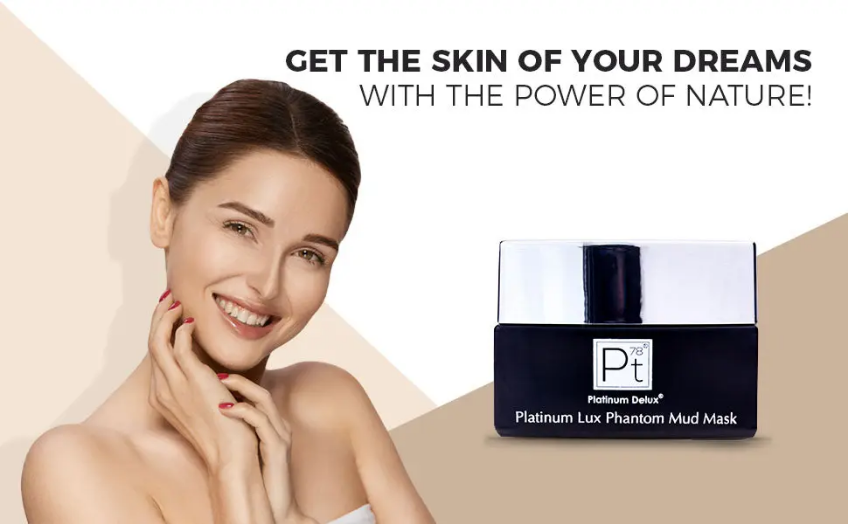What is the name of the product displayed in the image? Look at the image and give a one-word or short phrase answer.

Platinum Lux Phantom Mud Mask